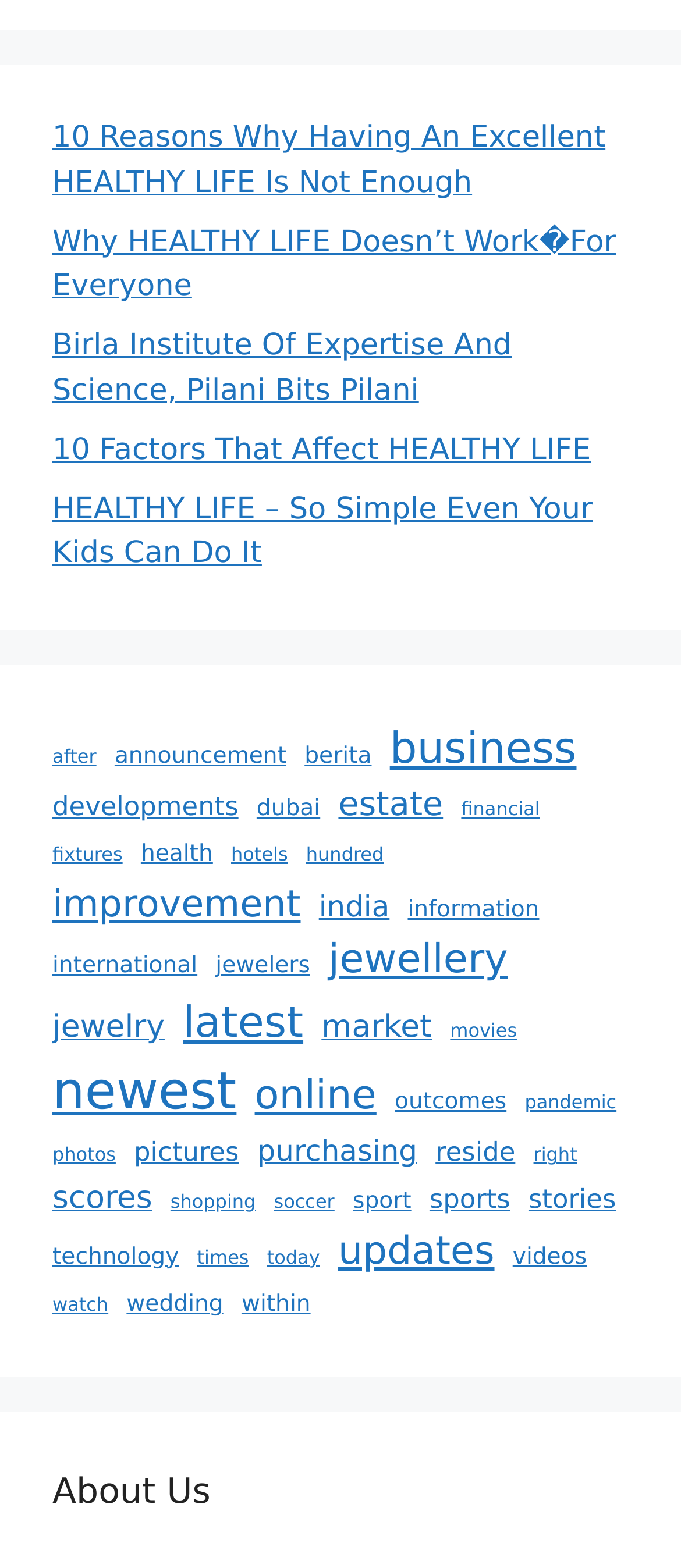Identify the bounding box coordinates of the region that should be clicked to execute the following instruction: "Learn about 'improvement'".

[0.077, 0.558, 0.441, 0.594]